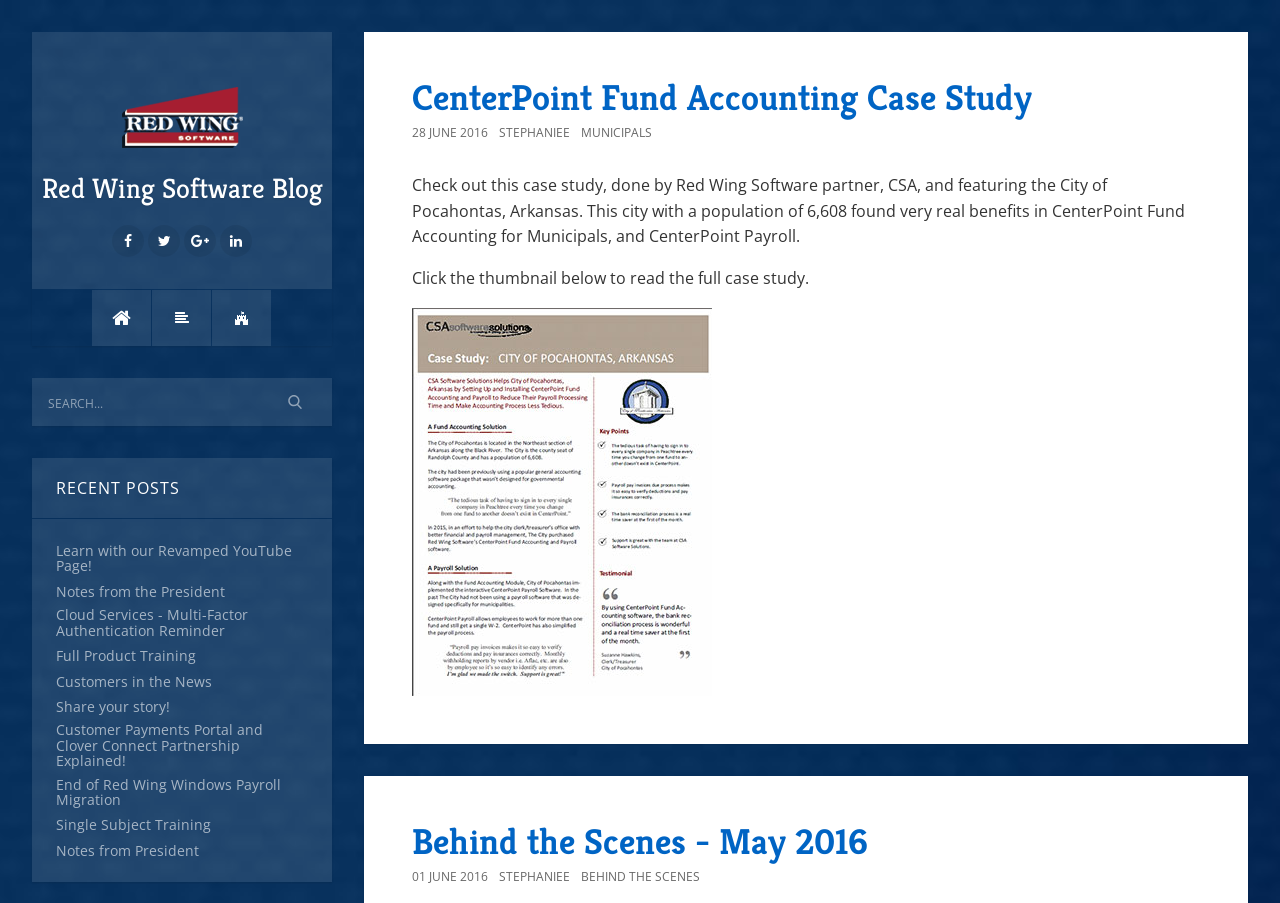What type of posts are listed on the webpage?
Carefully analyze the image and provide a thorough answer to the question.

I determined the answer by looking at the heading 'RECENT POSTS' and the list of links below it, which appear to be titles of blog posts.